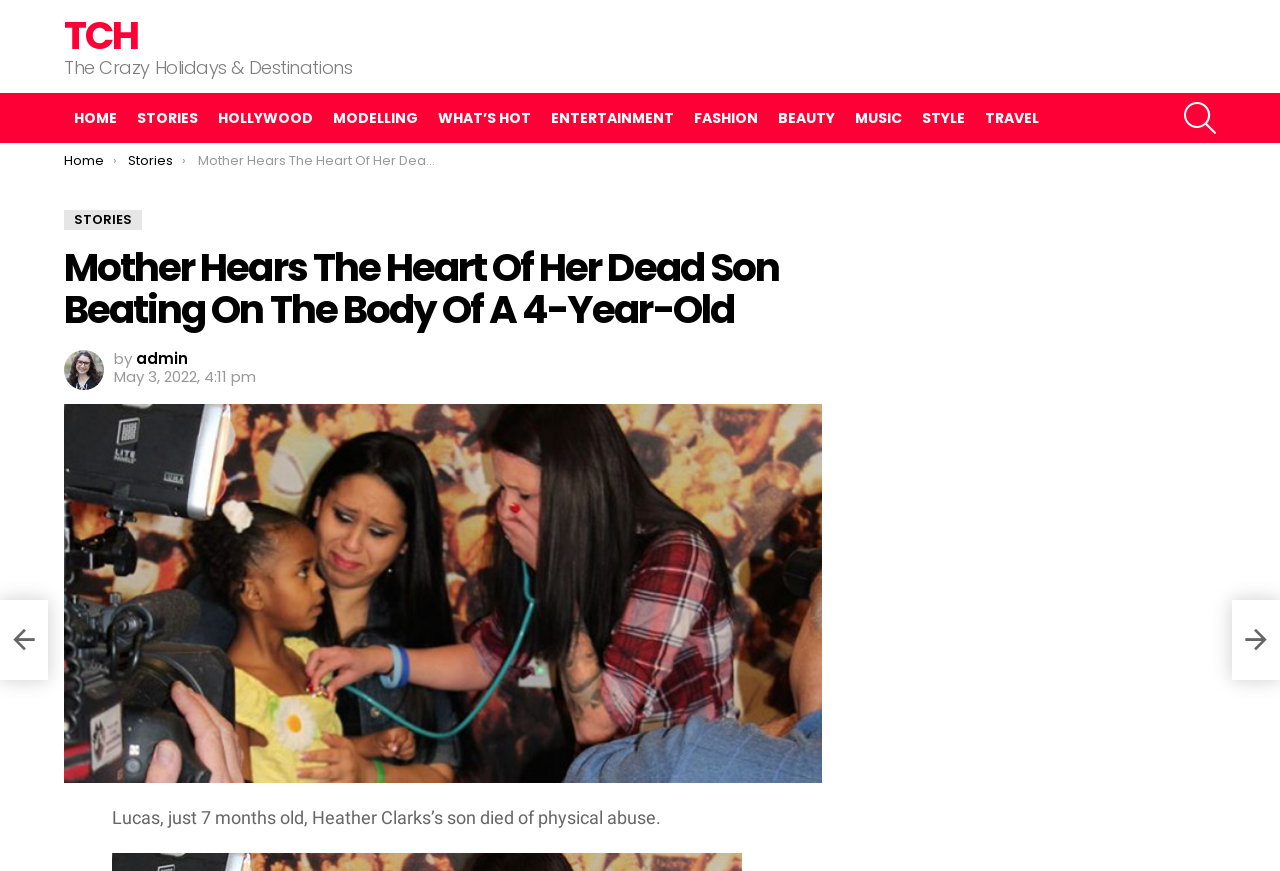Please identify the bounding box coordinates of the element that needs to be clicked to execute the following command: "View the 'STORIES' category". Provide the bounding box using four float numbers between 0 and 1, formatted as [left, top, right, bottom].

[0.099, 0.118, 0.162, 0.153]